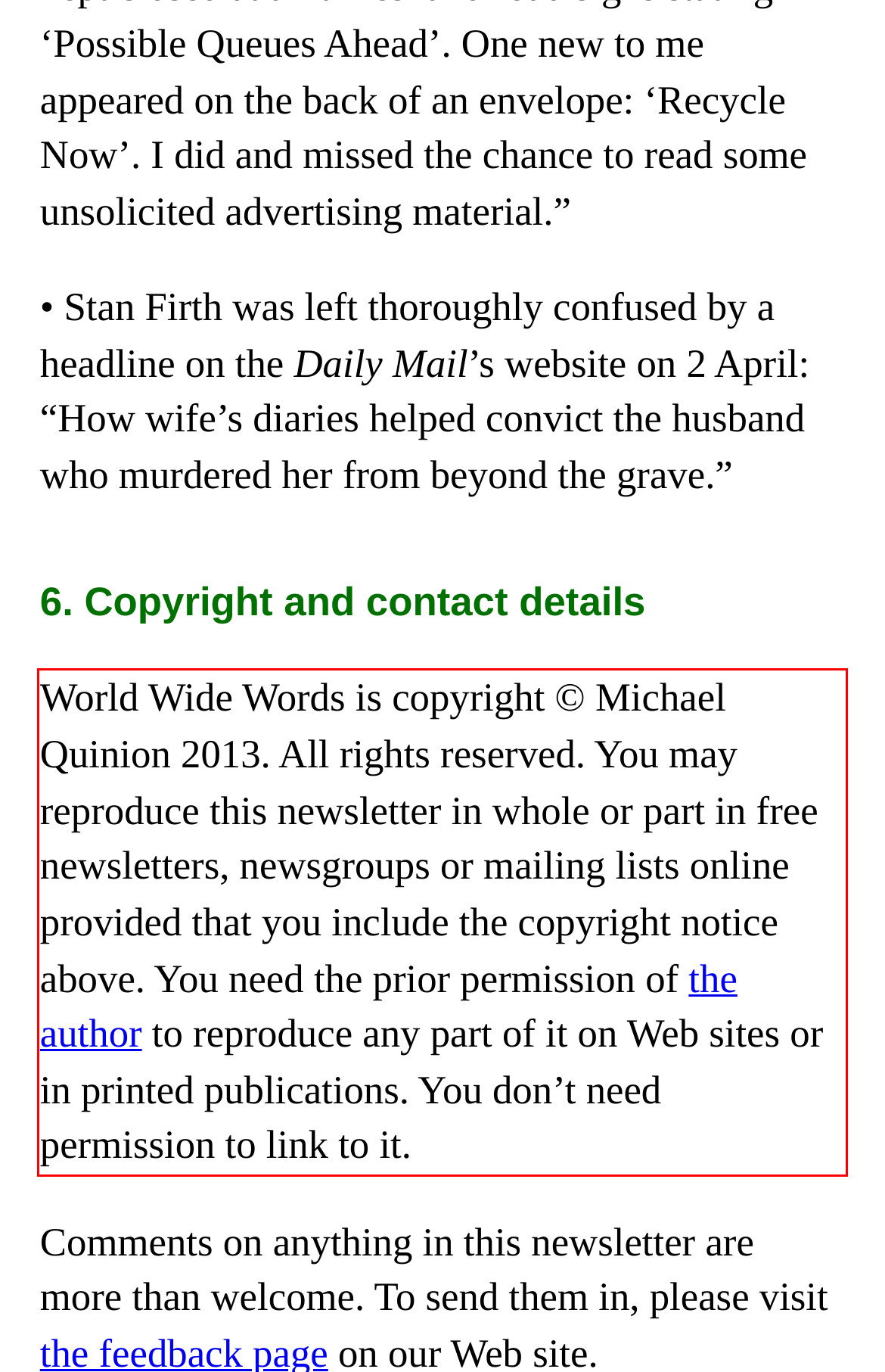Analyze the red bounding box in the provided webpage screenshot and generate the text content contained within.

World Wide Words is copyright © Michael Quinion 2013. All rights reserved. You may reproduce this newsletter in whole or part in free newsletters, newsgroups or mailing lists online provided that you include the copyright notice above. You need the prior permission of the author to reproduce any part of it on Web sites or in printed publications. You don’t need permission to link to it.